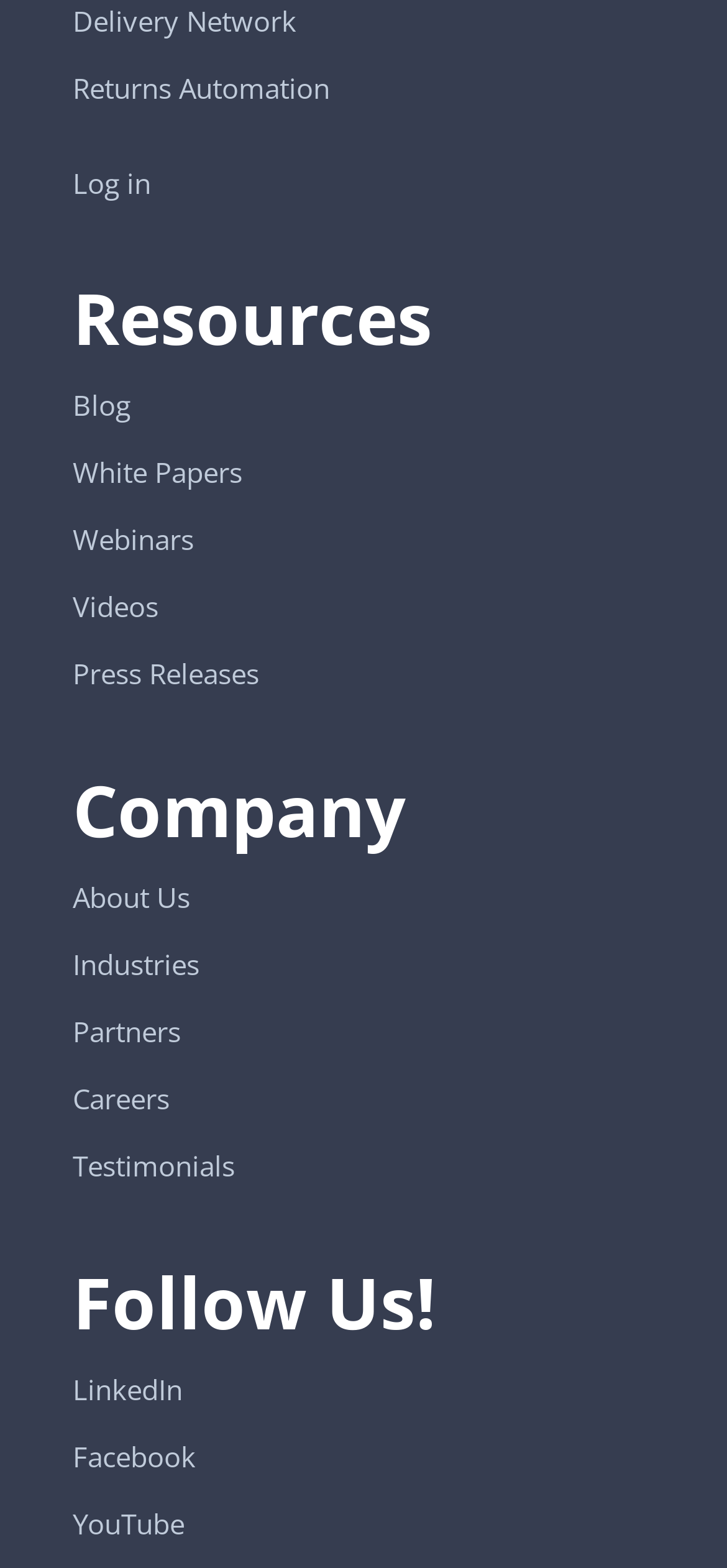How many social media links are available?
Using the image provided, answer with just one word or phrase.

3